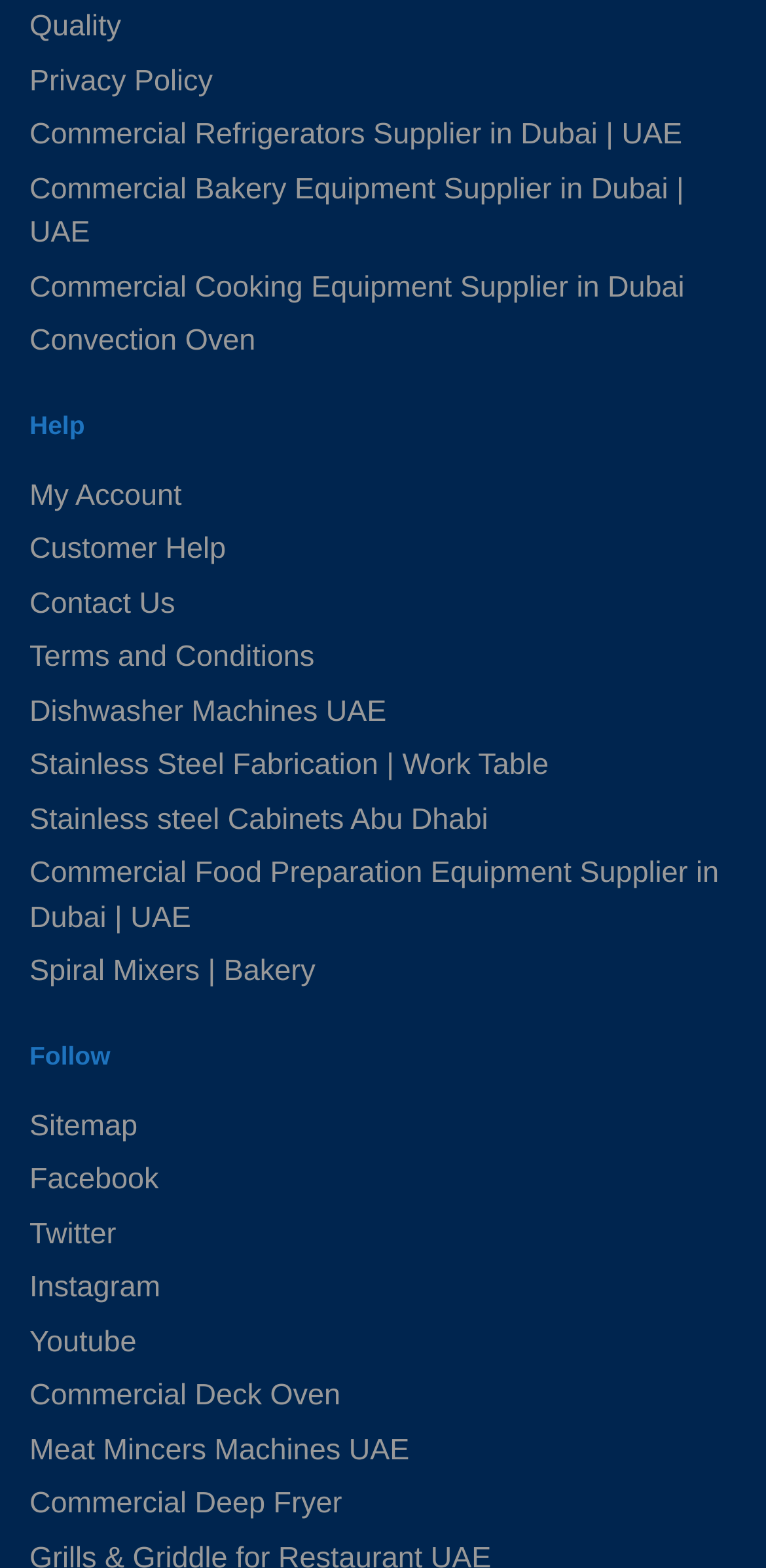Determine the bounding box coordinates of the clickable area required to perform the following instruction: "view 2019 USA Kabaddi". The coordinates should be represented as four float numbers between 0 and 1: [left, top, right, bottom].

None